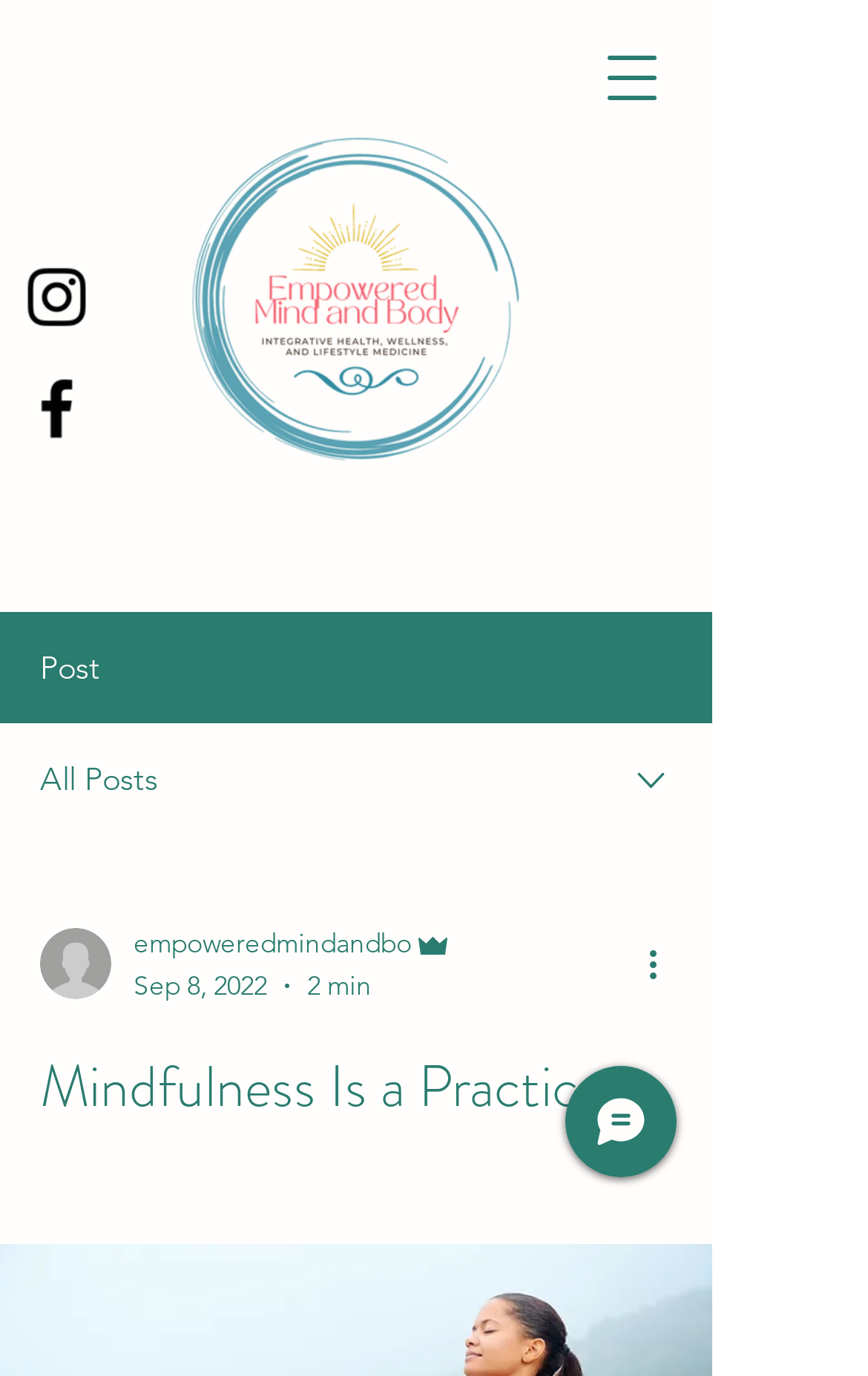What is the name of the social media platform with an image?
Please describe in detail the information shown in the image to answer the question.

I found the answer by looking at the social media links at the top of the page. There is an image next to the link 'Instagram', which suggests that it is a social media platform.